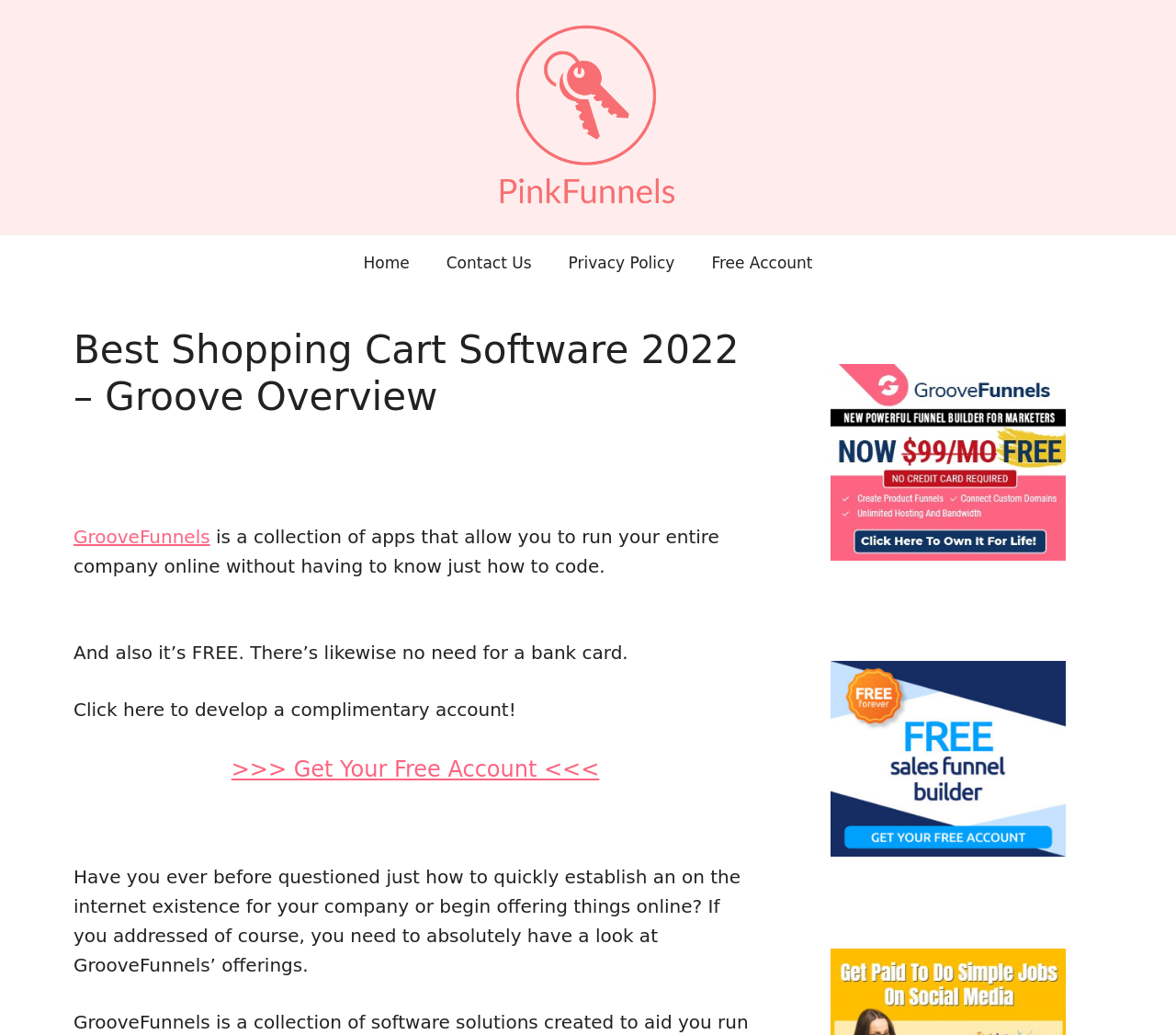Provide the bounding box coordinates of the UI element this sentence describes: "Contact Us".

[0.364, 0.228, 0.468, 0.281]